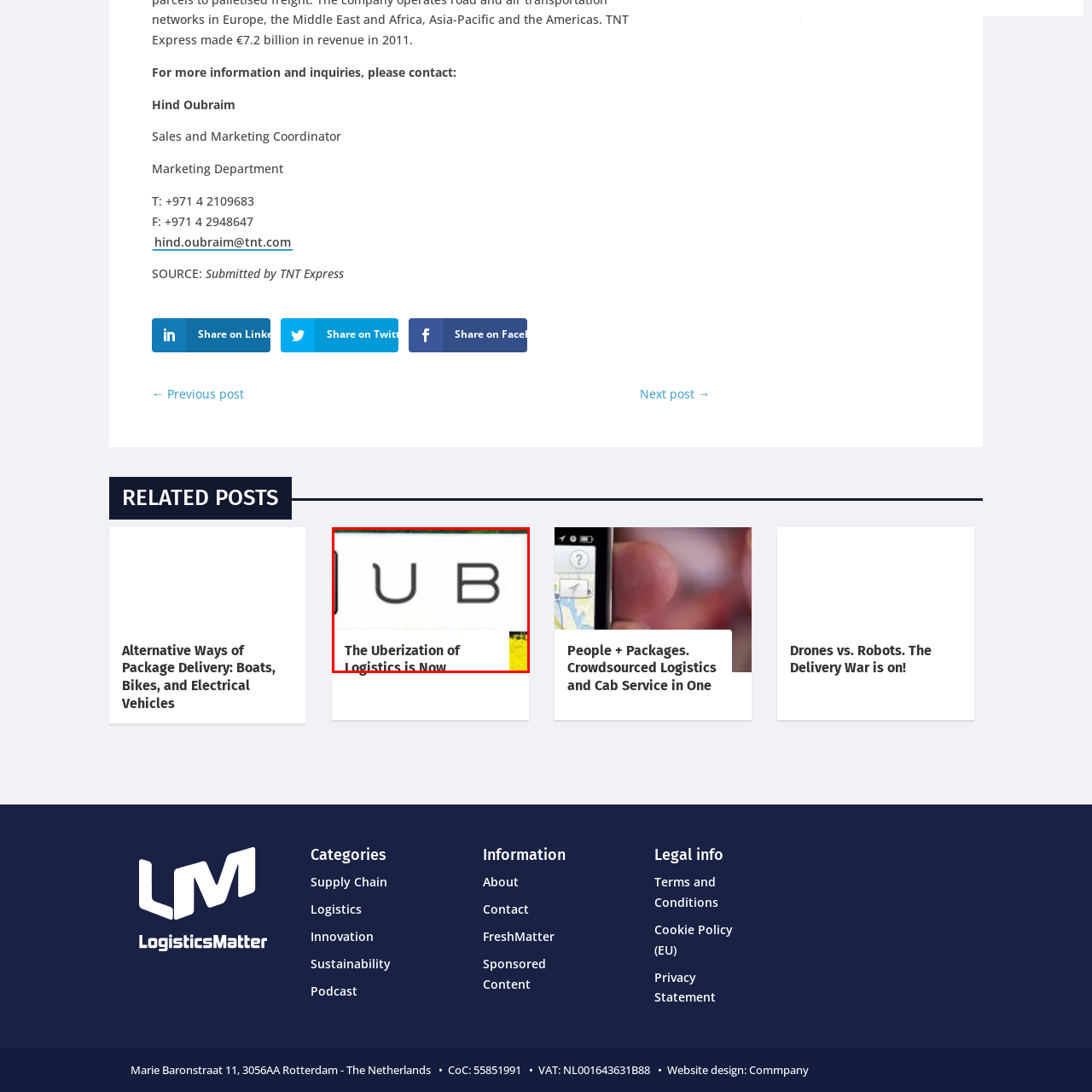Focus on the content within the red bounding box and answer this question using a single word or phrase: What is the main theme of the image?

Logistics and innovation